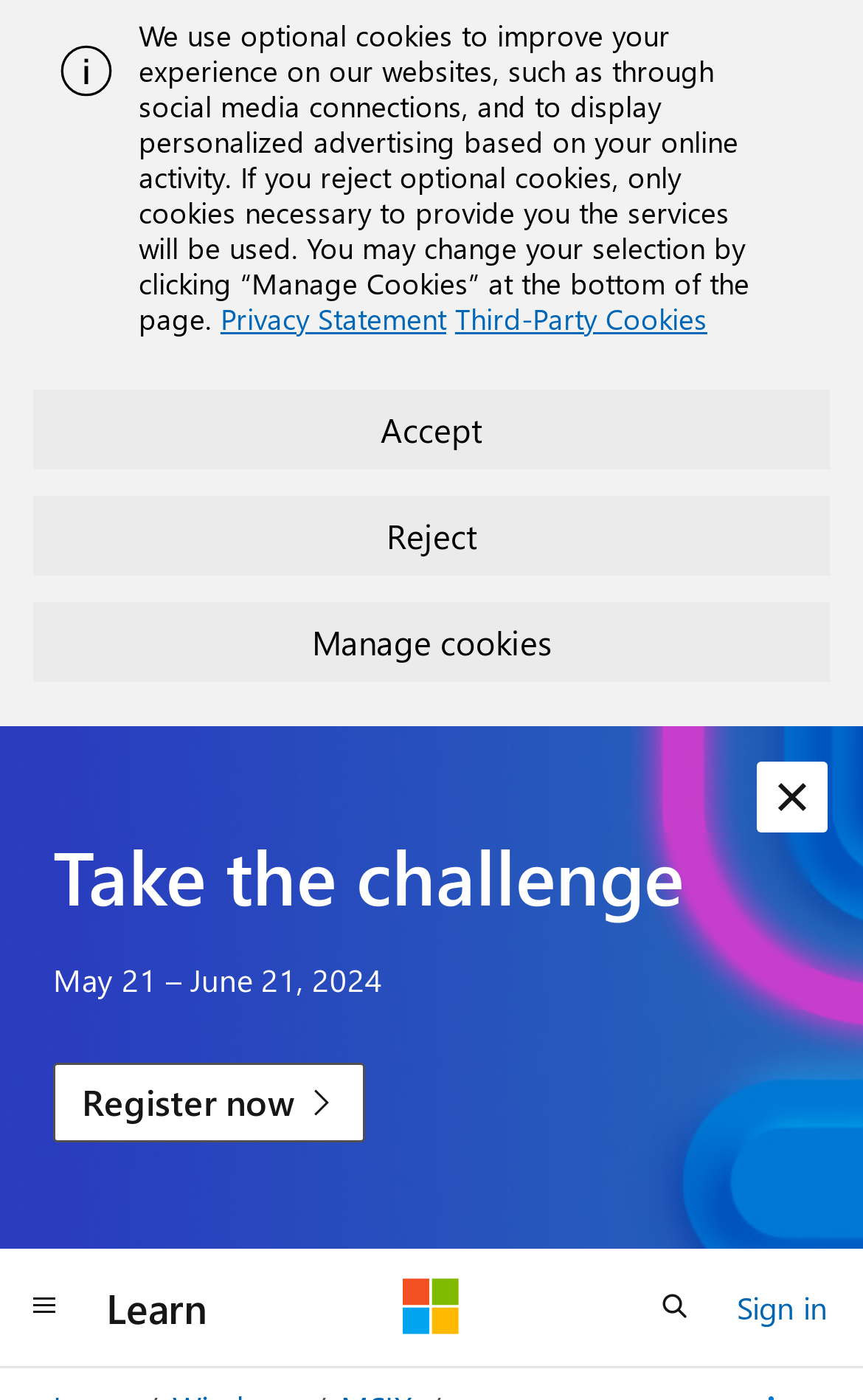What is the purpose of the 'Manage cookies' button?
Answer with a single word or phrase, using the screenshot for reference.

To manage cookies